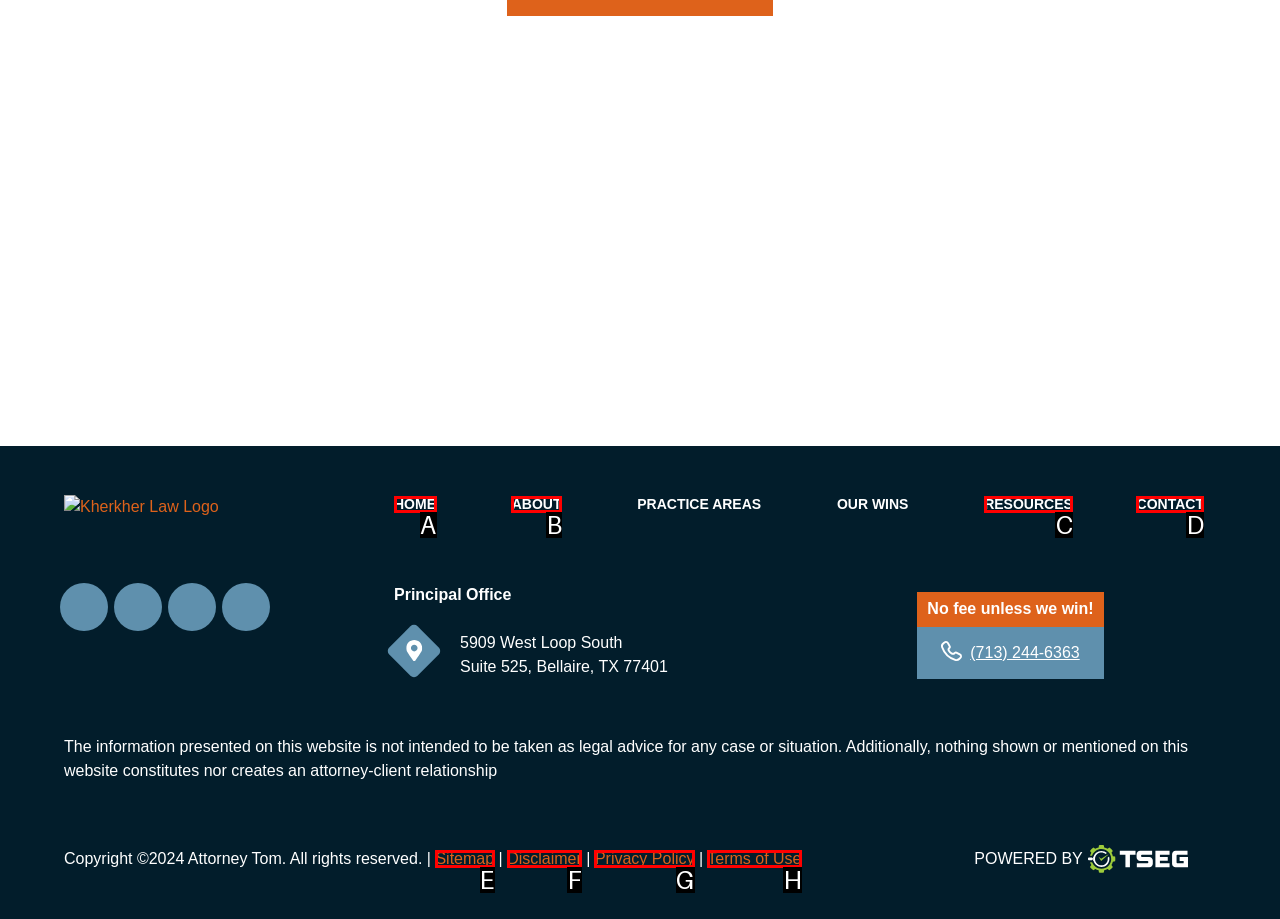Given the description: Privacy Policy
Identify the letter of the matching UI element from the options.

G